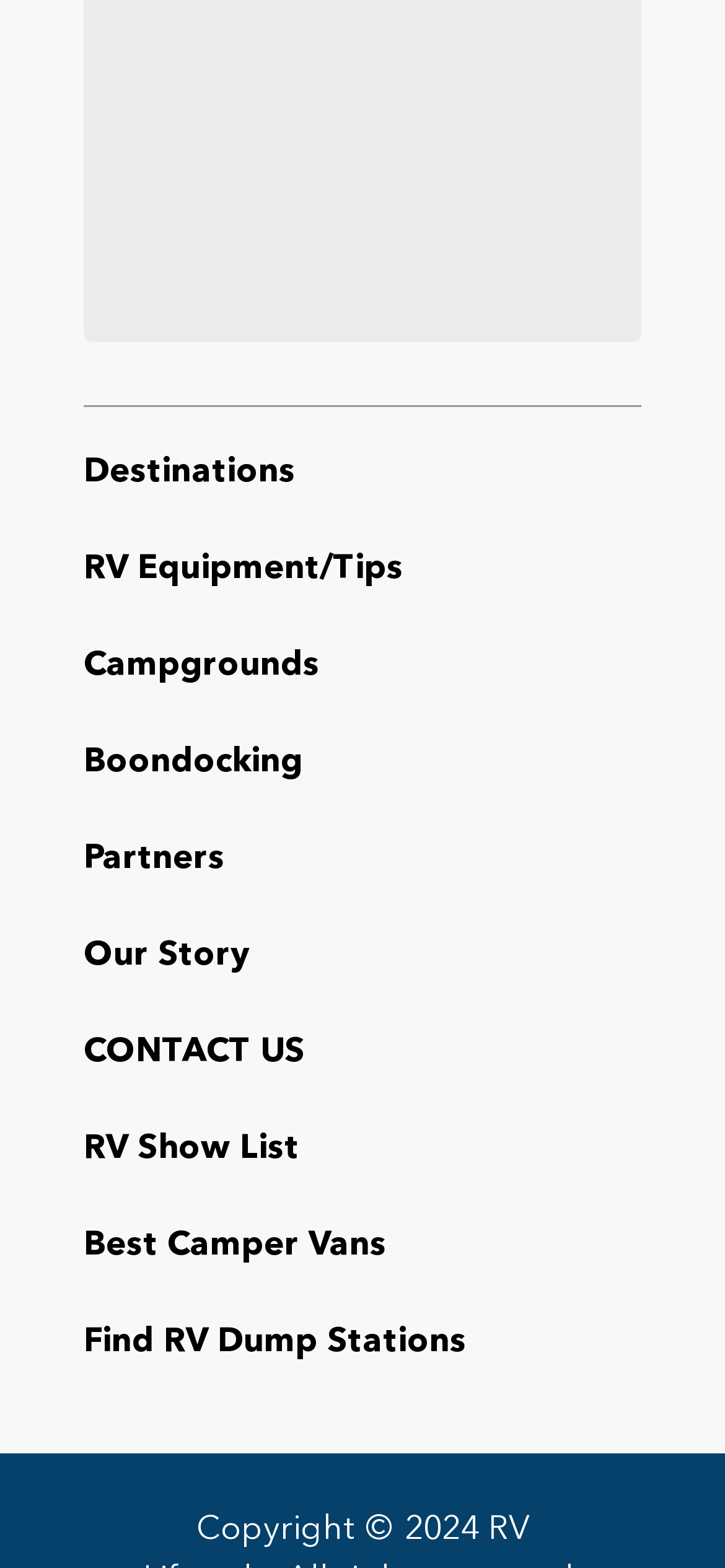Please answer the following query using a single word or phrase: 
What is the last link listed on the left side of the webpage?

Find RV Dump Stations